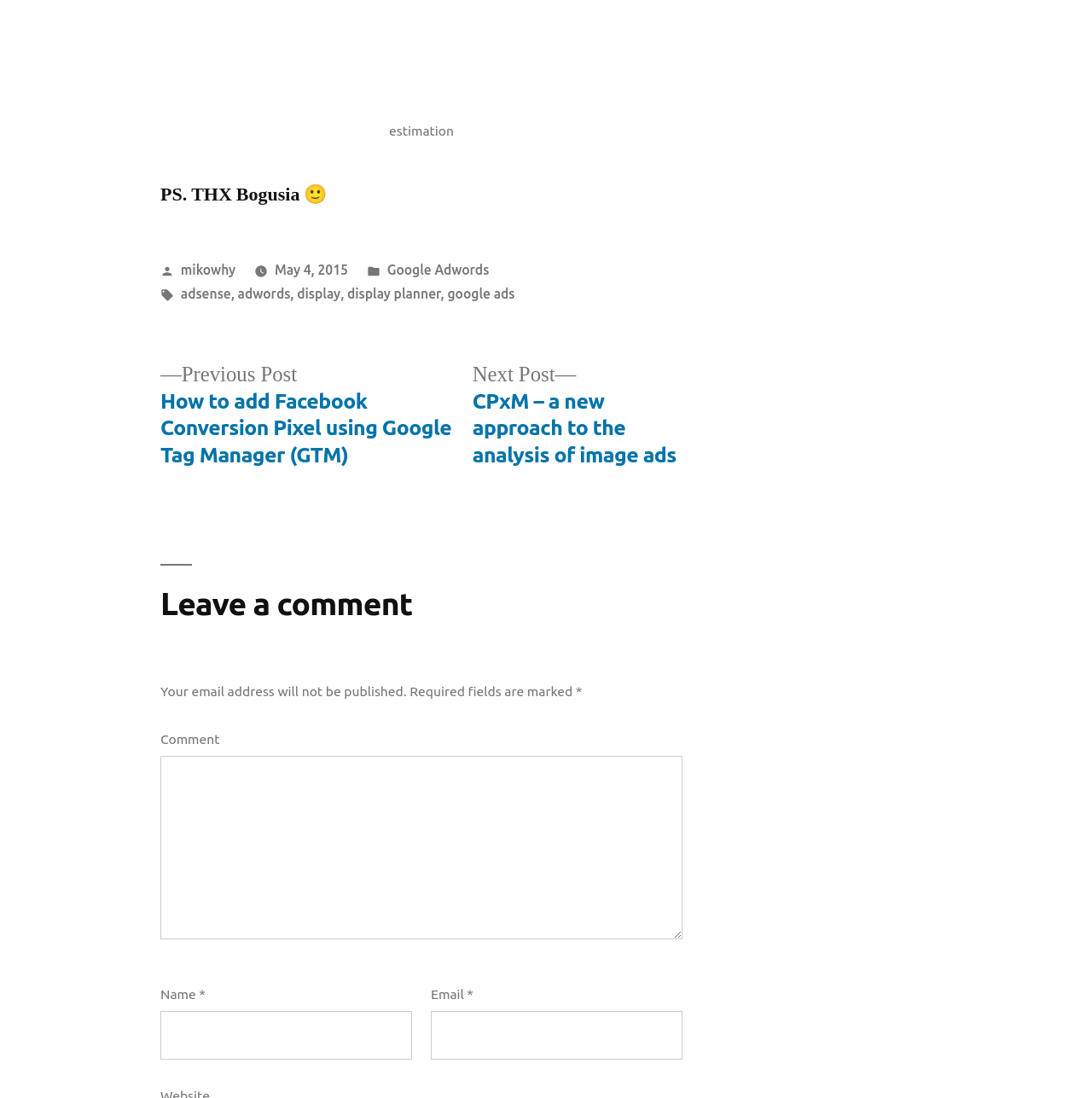Based on the image, provide a detailed and complete answer to the question: 
How many links are there in the footer section?

The footer section of the webpage contains several links, including 'mikowhy', 'May 4, 2015', 'Google Adwords', 'adsense', and 'adwords'. Counting these links, we can see that there are 5 links in total.